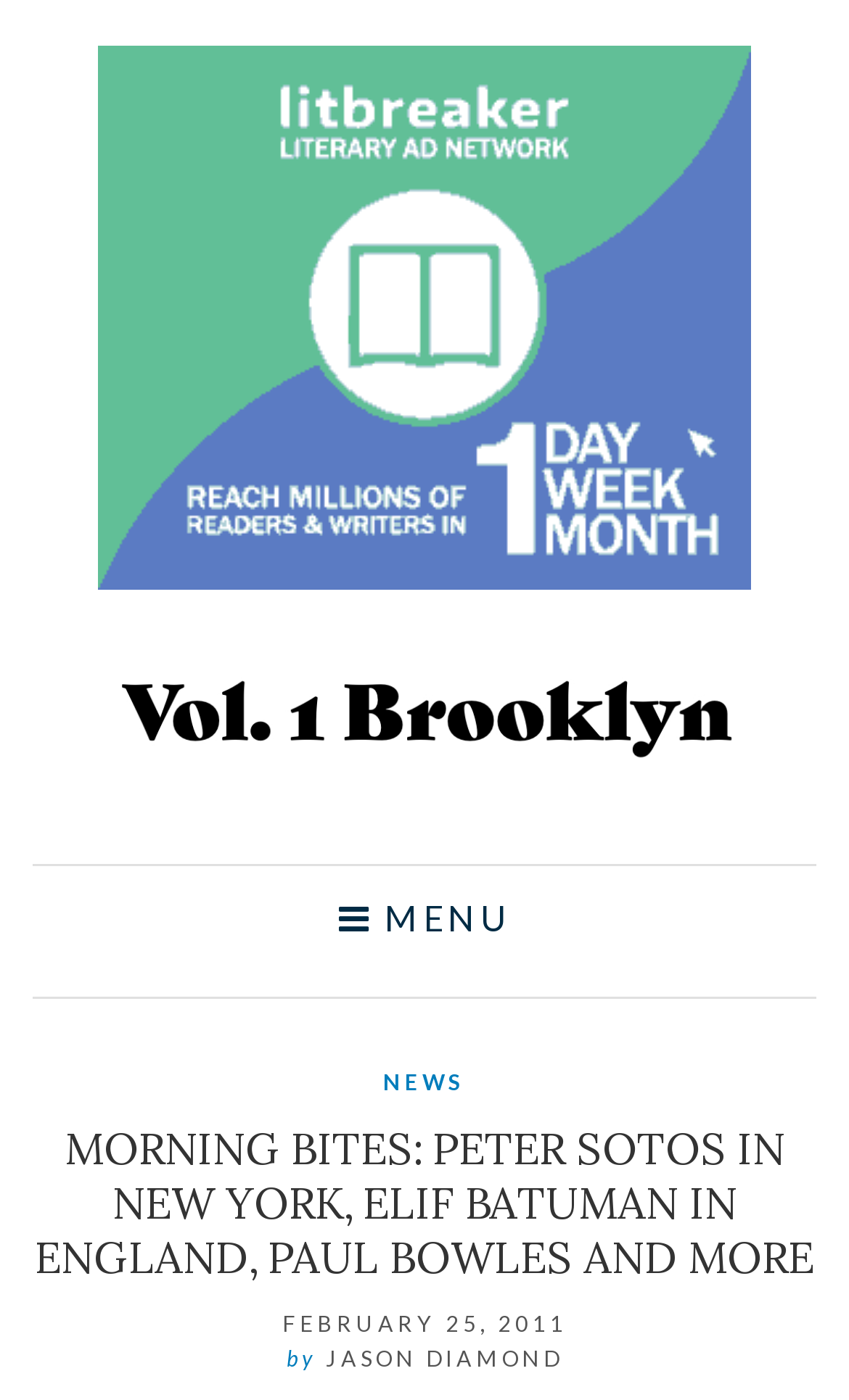What is the category of the article?
Based on the image, answer the question in a detailed manner.

I found the category of the article by looking at the link element with the text 'NEWS', which is located in the menu section of the webpage.